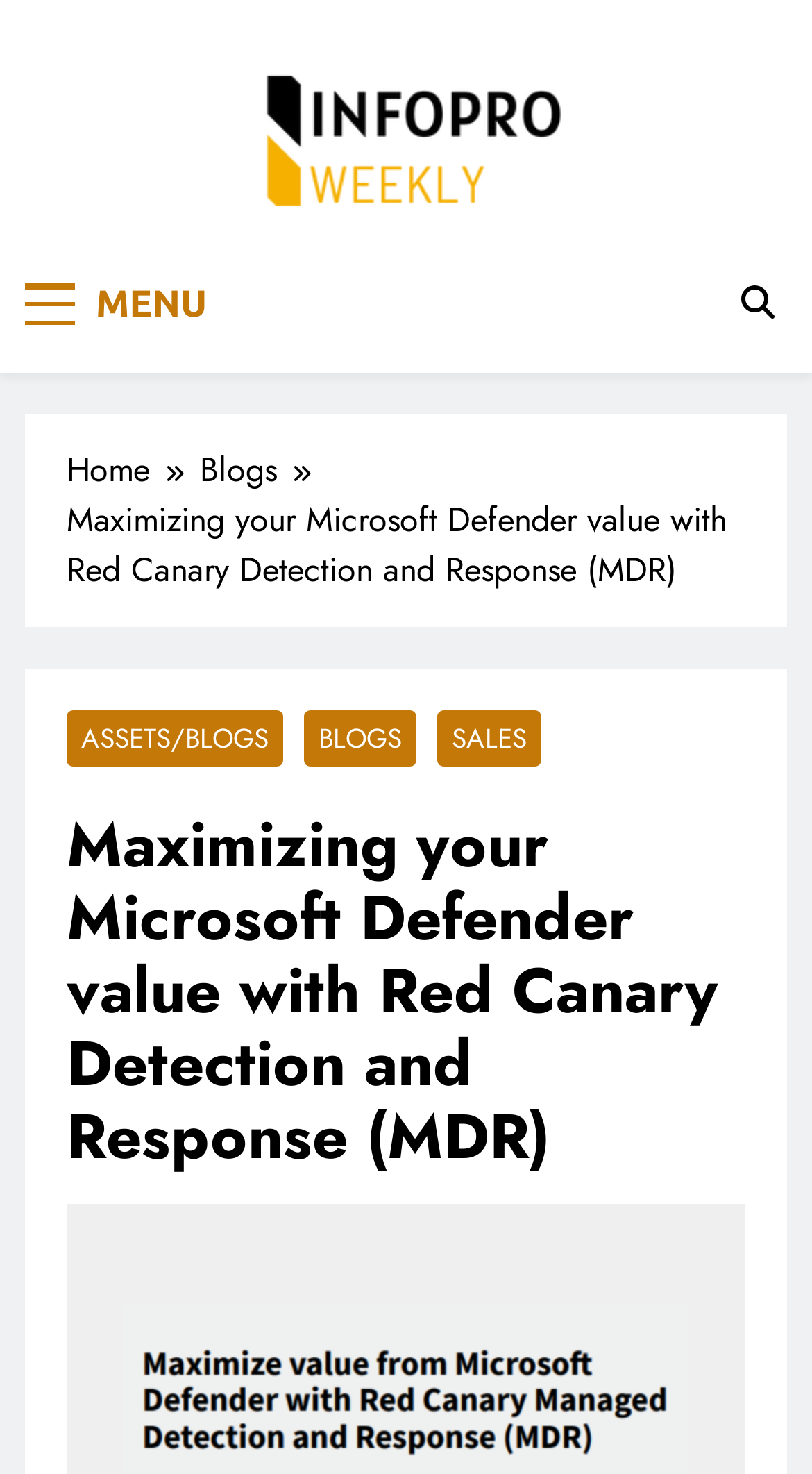Based on the element description Search, identify the bounding box of the UI element in the given webpage screenshot. The coordinates should be in the format (top-left x, top-left y, bottom-right x, bottom-right y) and must be between 0 and 1.

None